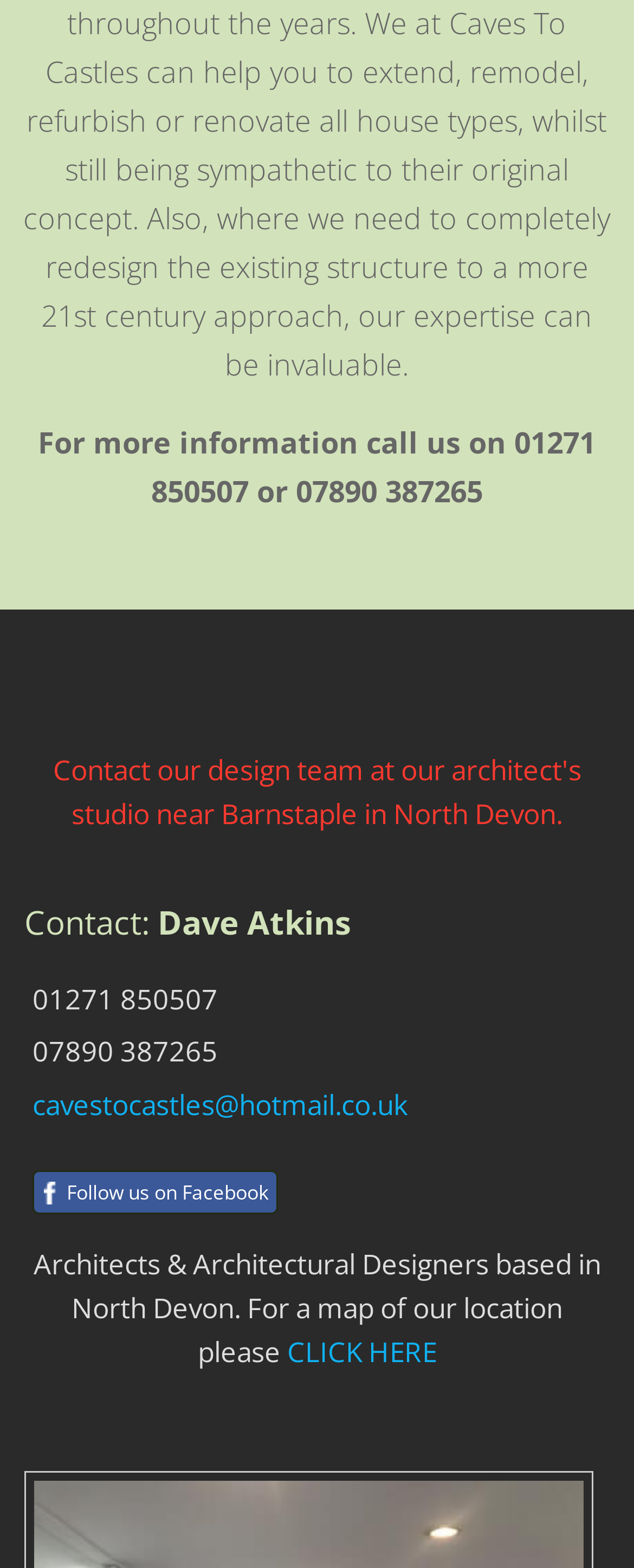Identify the coordinates of the bounding box for the element described below: "Follow us on Facebook". Return the coordinates as four float numbers between 0 and 1: [left, top, right, bottom].

[0.105, 0.751, 0.423, 0.769]